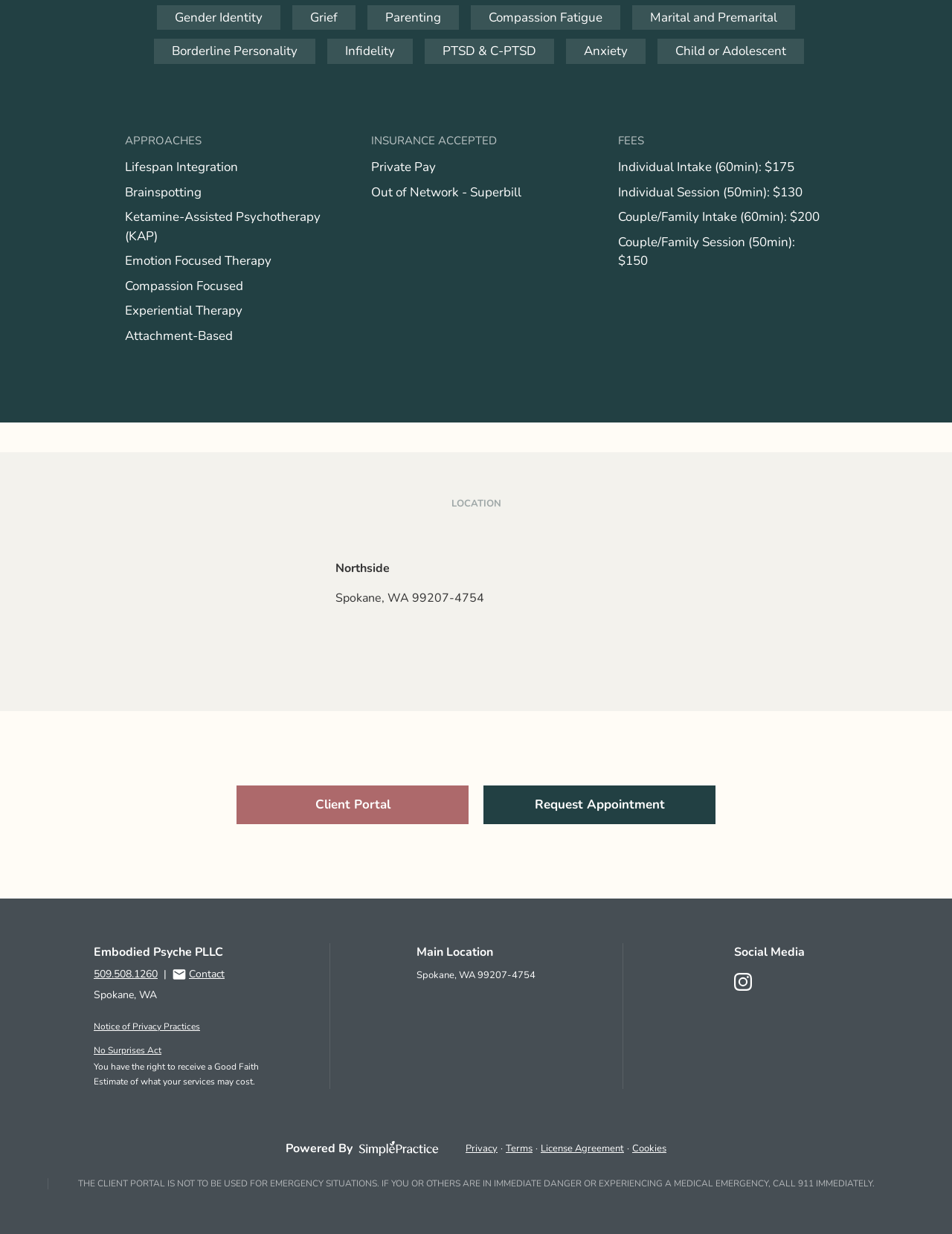Determine the bounding box of the UI component based on this description: "509.508.1260". The bounding box coordinates should be four float values between 0 and 1, i.e., [left, top, right, bottom].

[0.098, 0.783, 0.166, 0.795]